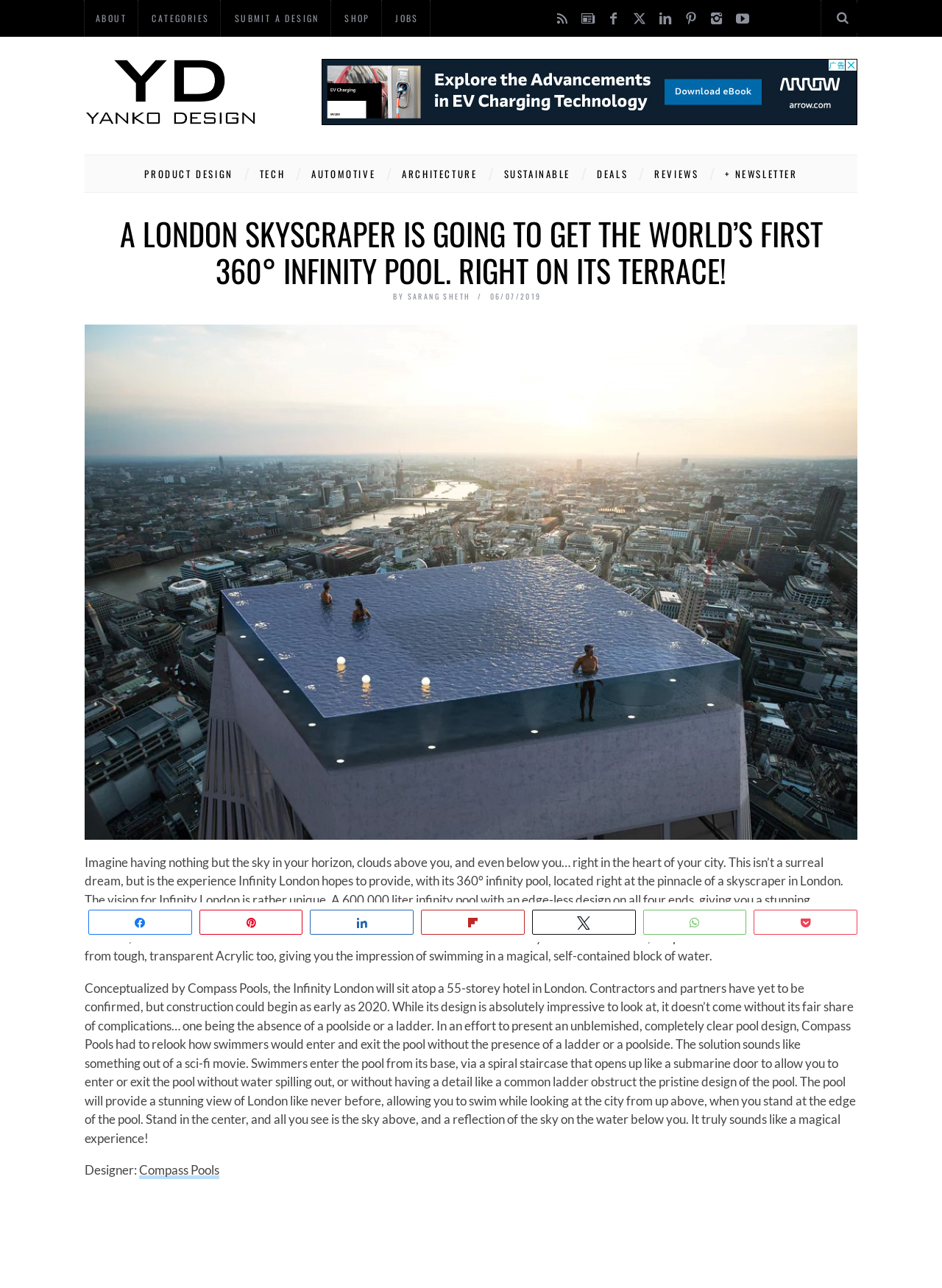Please provide the bounding box coordinate of the region that matches the element description: + Newsletter. Coordinates should be in the format (top-left x, top-left y, bottom-right x, bottom-right y) and all values should be between 0 and 1.

[0.758, 0.121, 0.858, 0.149]